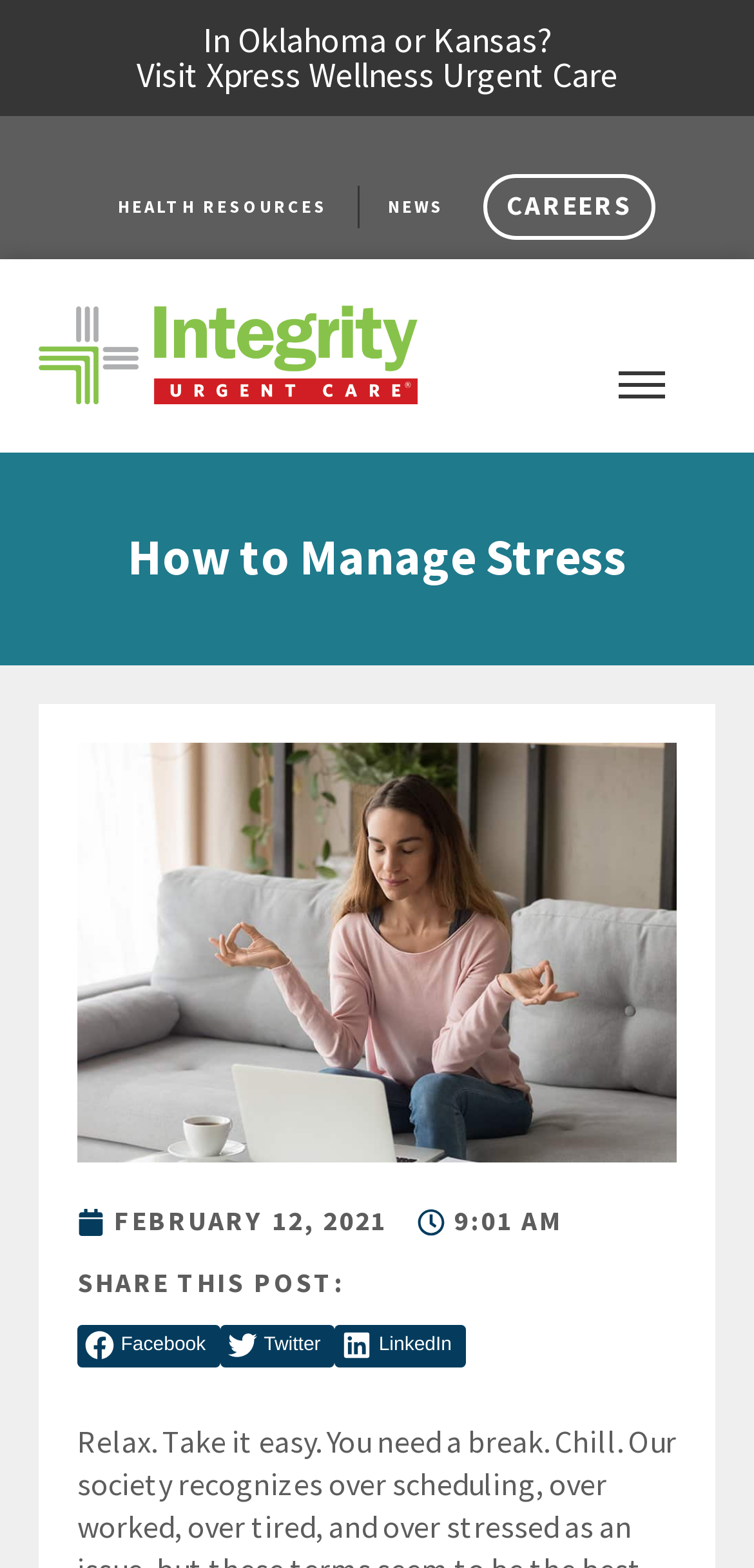Please find the bounding box coordinates of the element that needs to be clicked to perform the following instruction: "Explore CAREERS". The bounding box coordinates should be four float numbers between 0 and 1, represented as [left, top, right, bottom].

[0.641, 0.111, 0.869, 0.152]